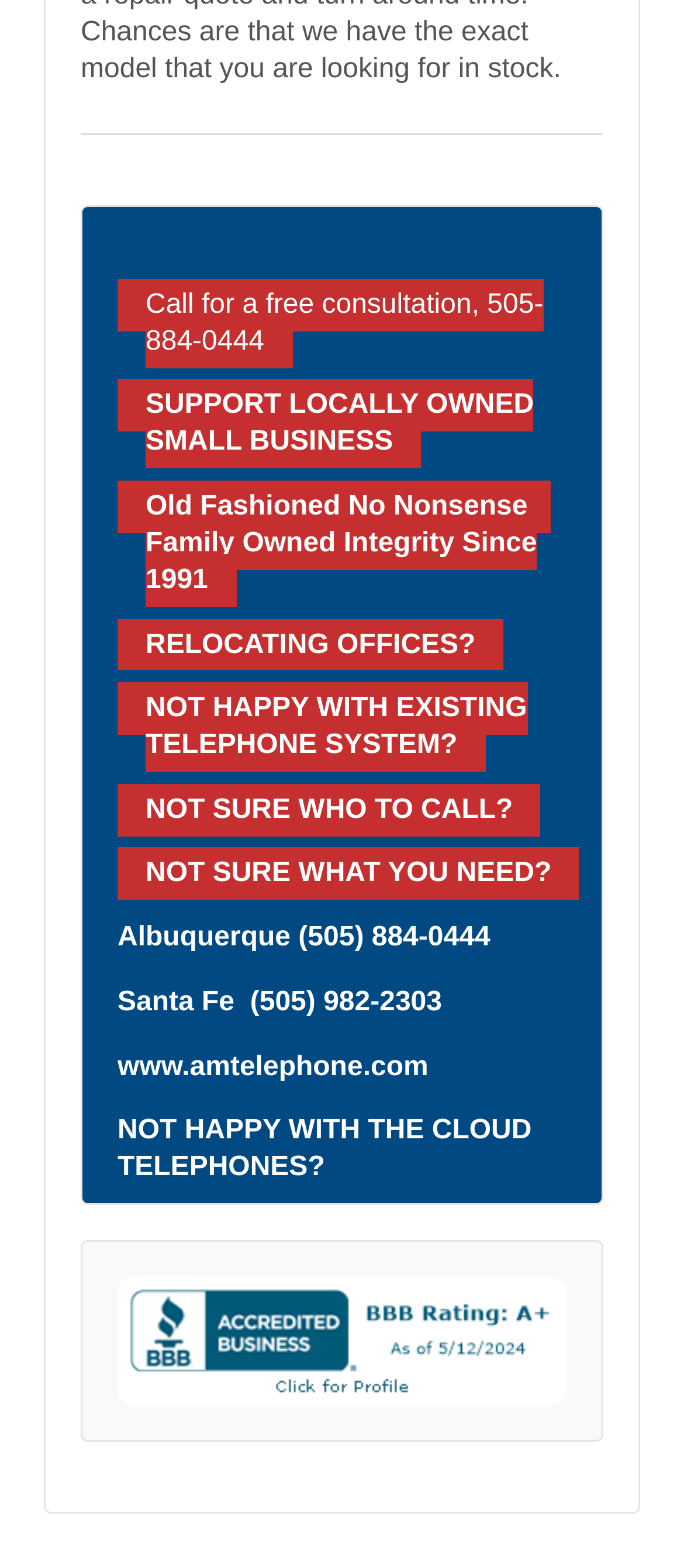Can you determine the bounding box coordinates of the area that needs to be clicked to fulfill the following instruction: "Check the BBB business review"?

[0.172, 0.815, 0.828, 0.896]